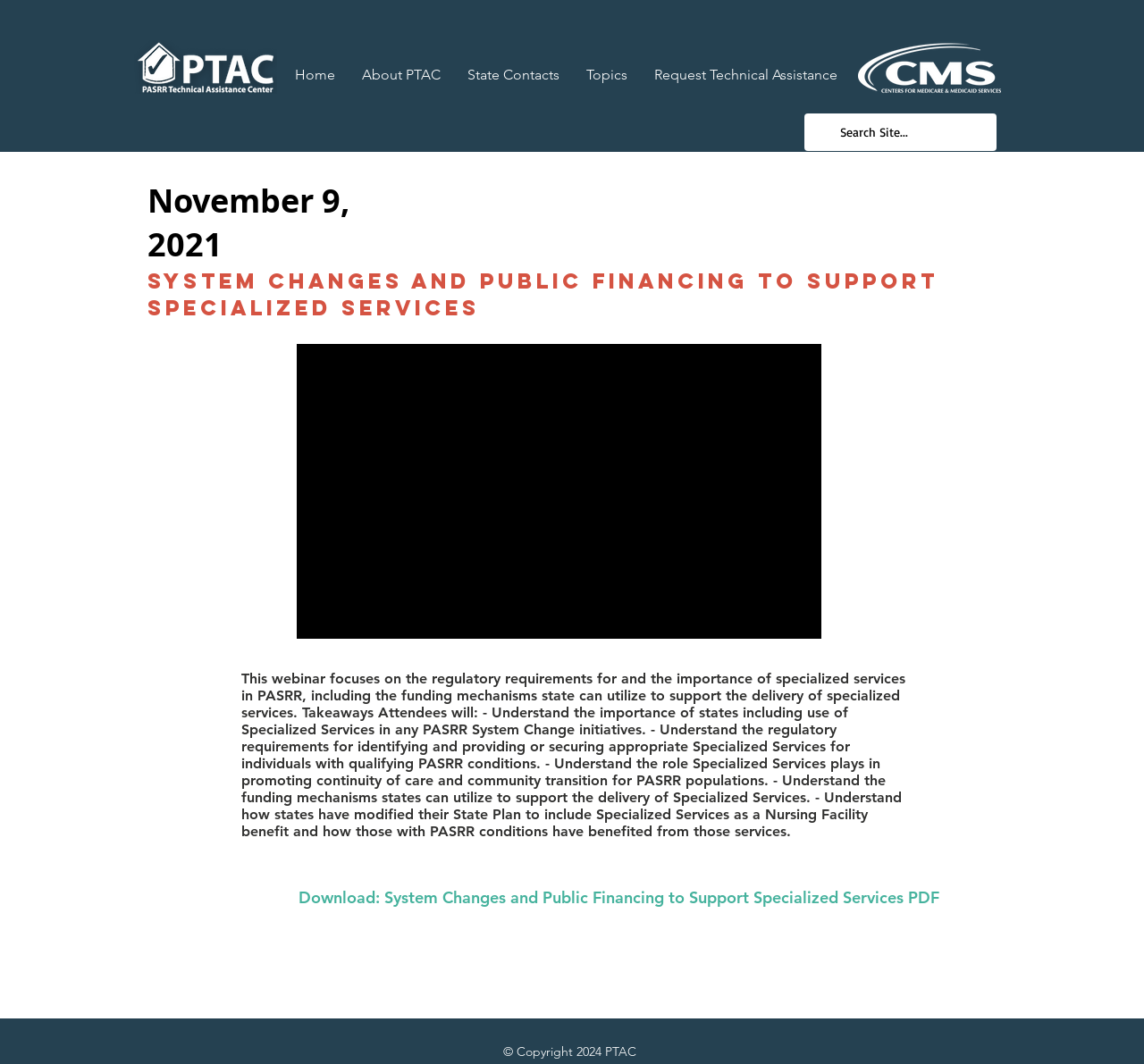What is the function of the search box?
Look at the image and respond with a one-word or short-phrase answer.

To search the site